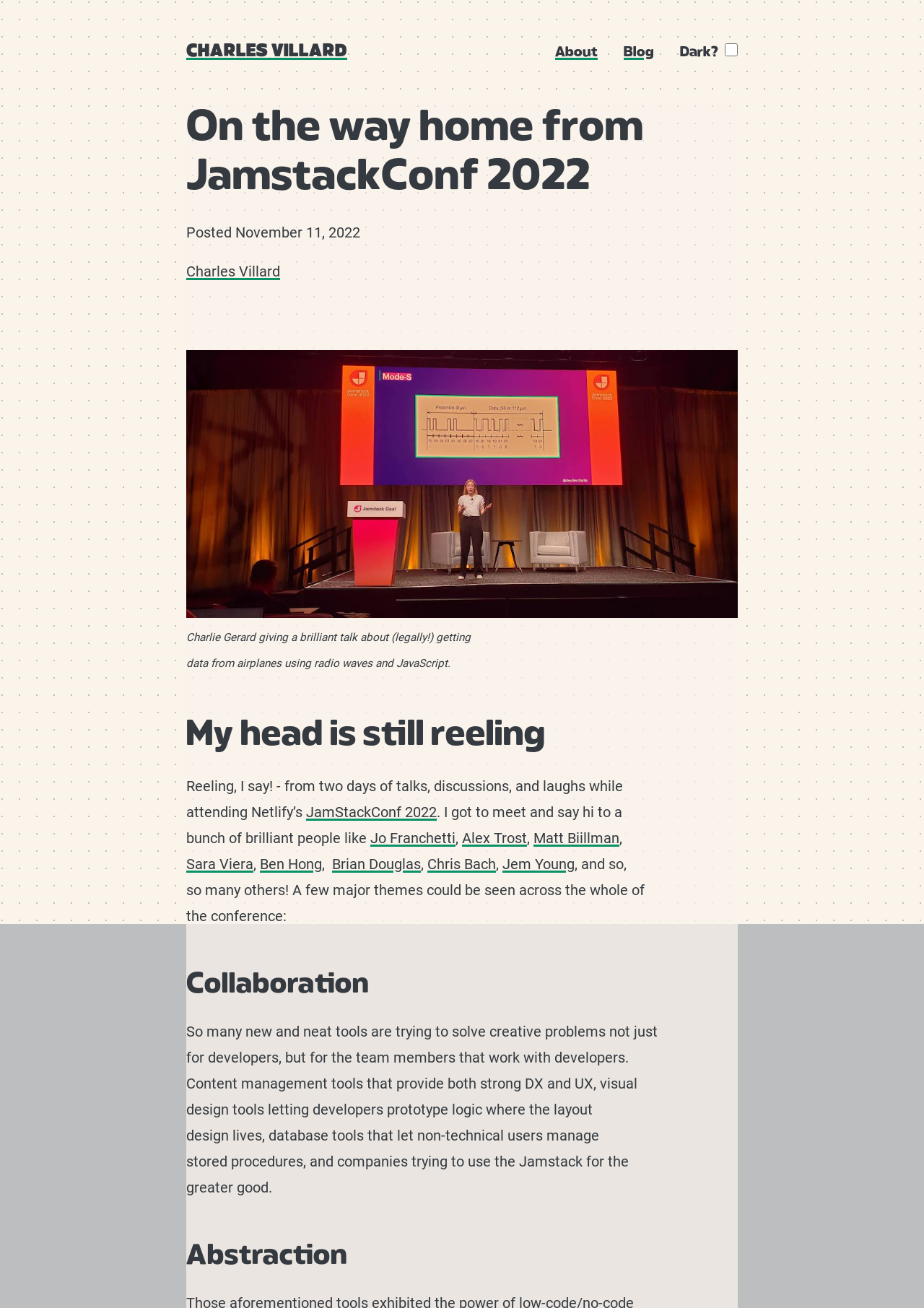Show the bounding box coordinates for the HTML element as described: "Blog".

[0.675, 0.03, 0.708, 0.05]